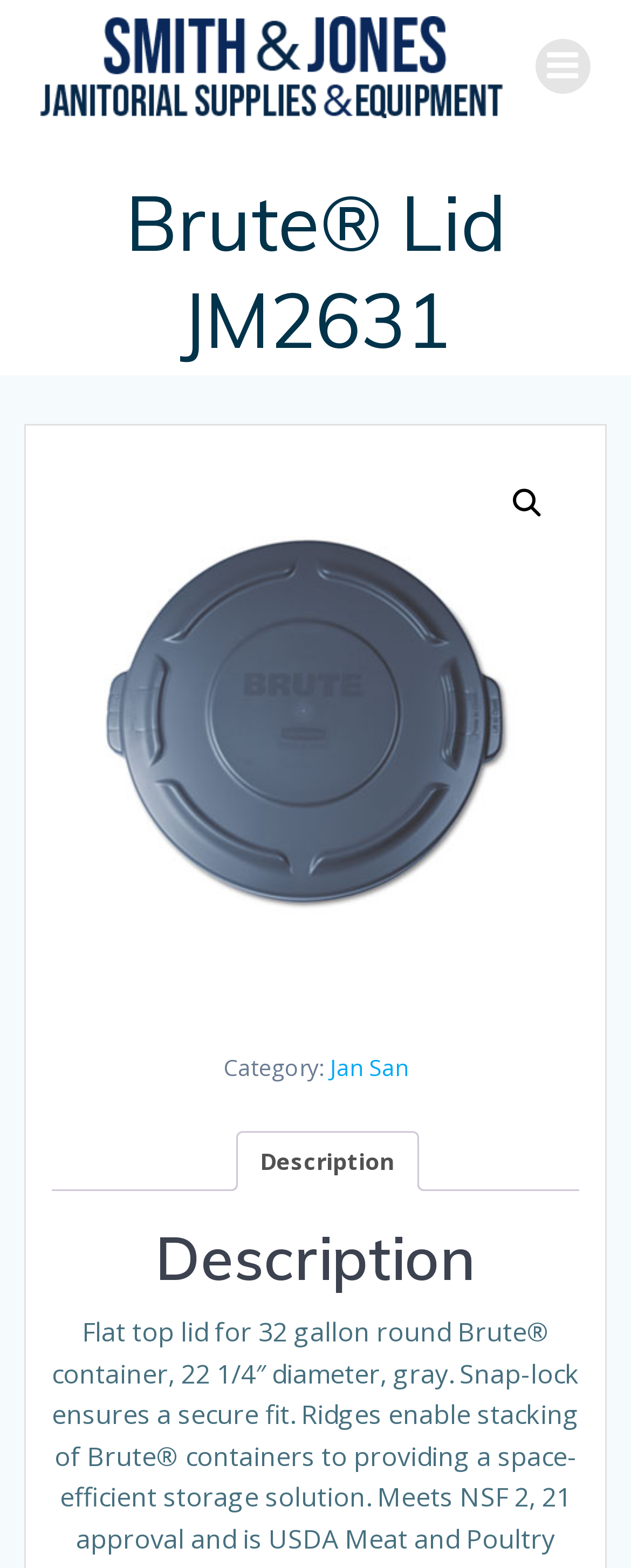Please respond in a single word or phrase: 
What is the category of the product?

Jan San